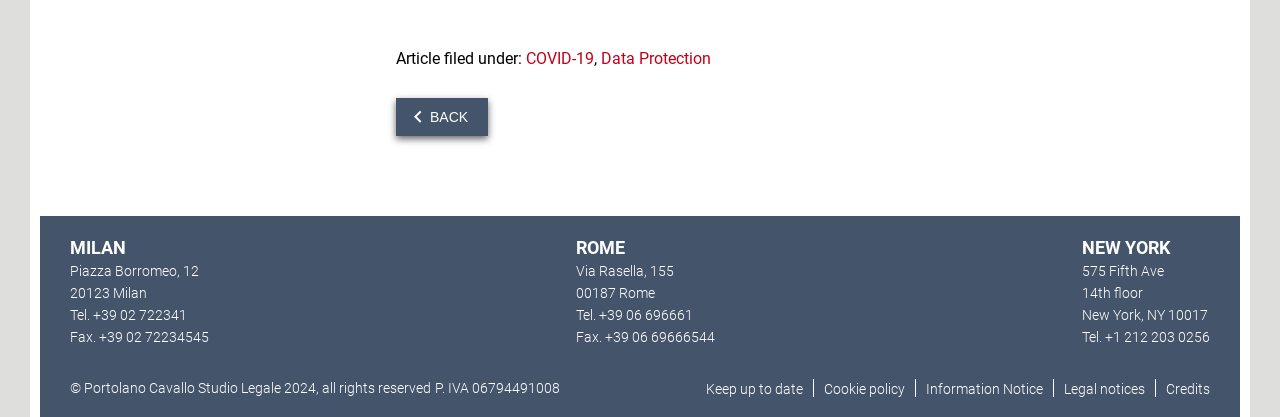Locate the bounding box coordinates of the area that needs to be clicked to fulfill the following instruction: "Read COVID-19 article". The coordinates should be in the format of four float numbers between 0 and 1, namely [left, top, right, bottom].

[0.411, 0.118, 0.464, 0.163]